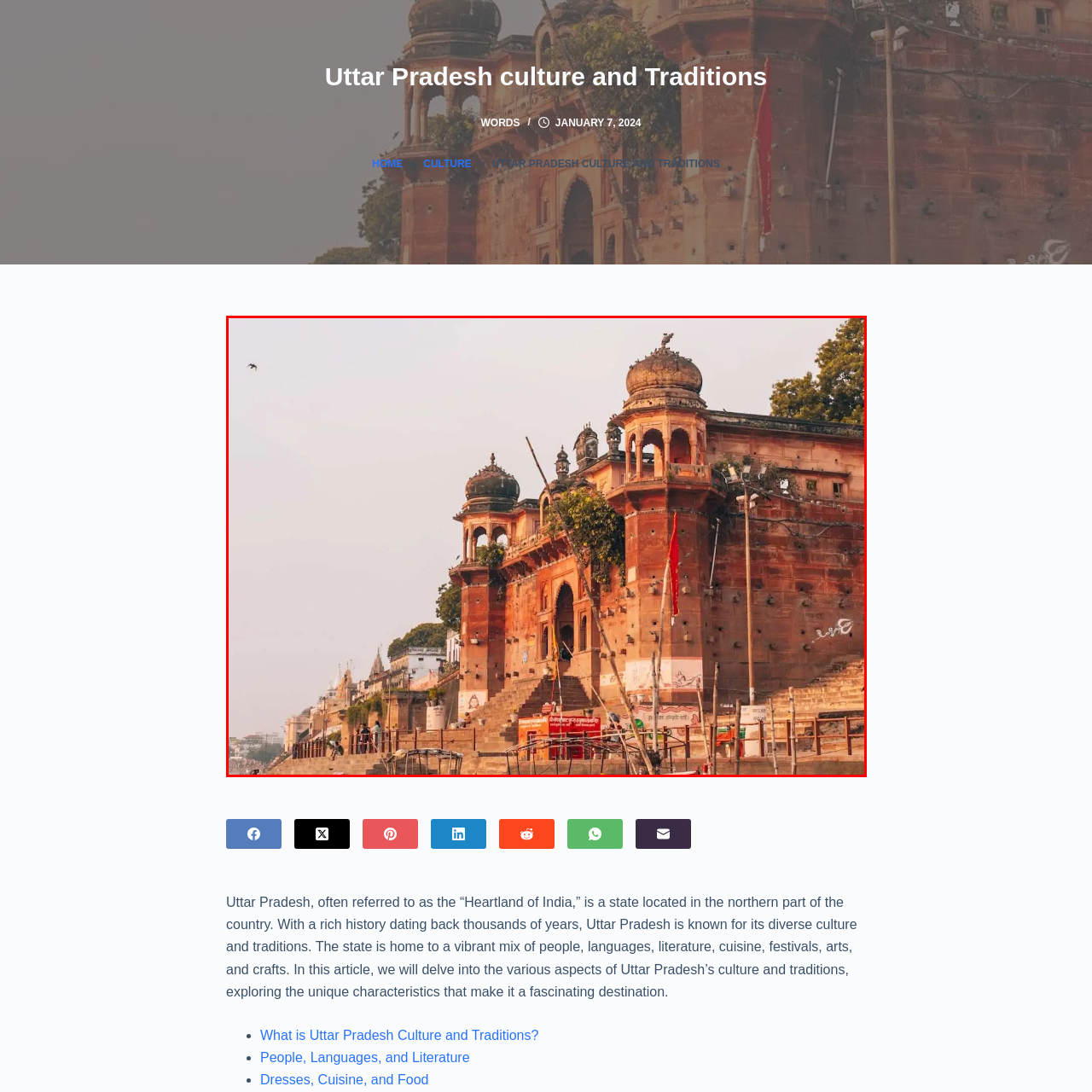Look at the image highlighted by the red boundary and answer the question with a succinct word or phrase:
What is the cultural significance of this building?

Reflects cultural heritage